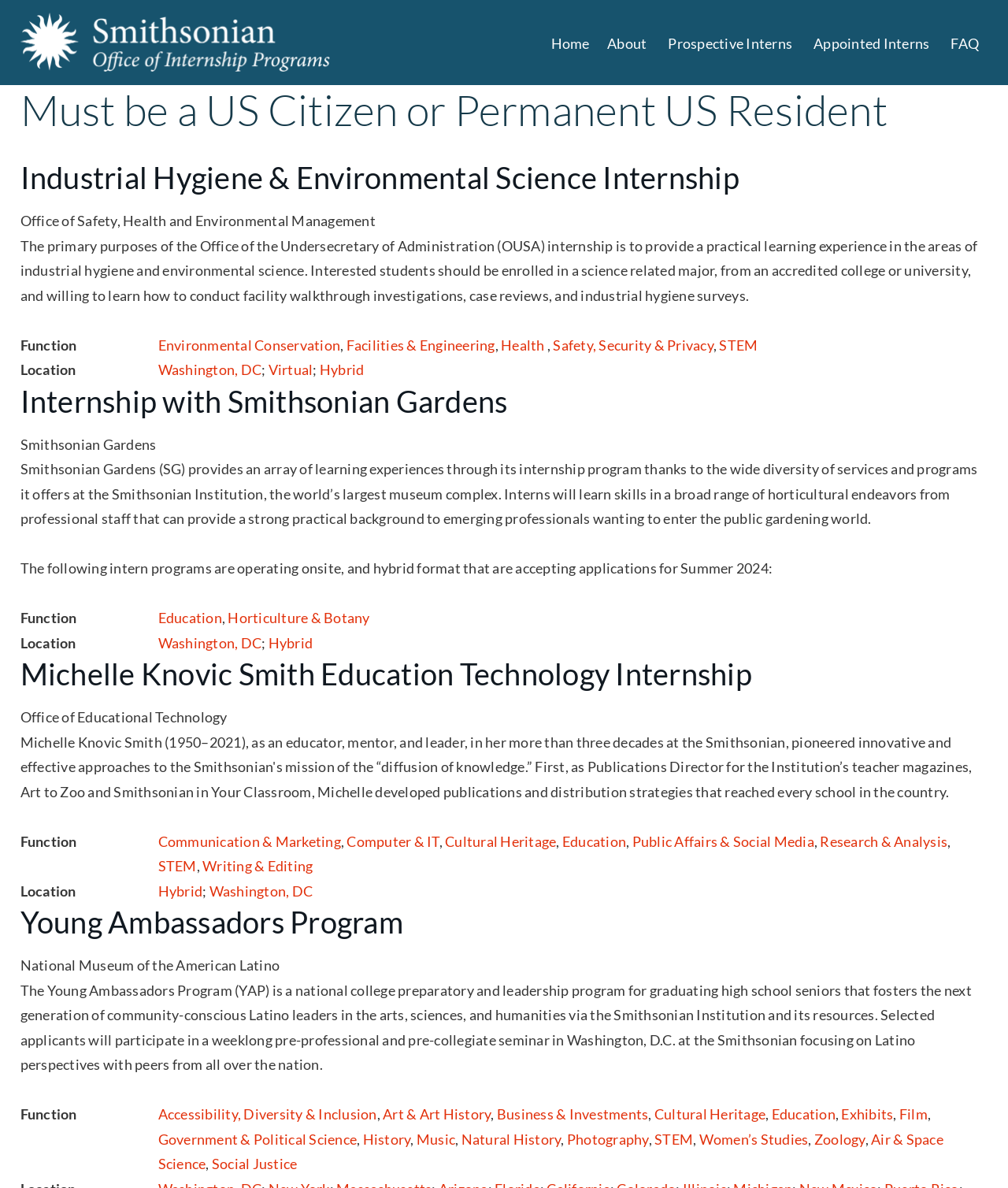Determine the bounding box coordinates for the clickable element to execute this instruction: "View the 'Young Ambassadors Program'". Provide the coordinates as four float numbers between 0 and 1, i.e., [left, top, right, bottom].

[0.02, 0.761, 0.4, 0.792]